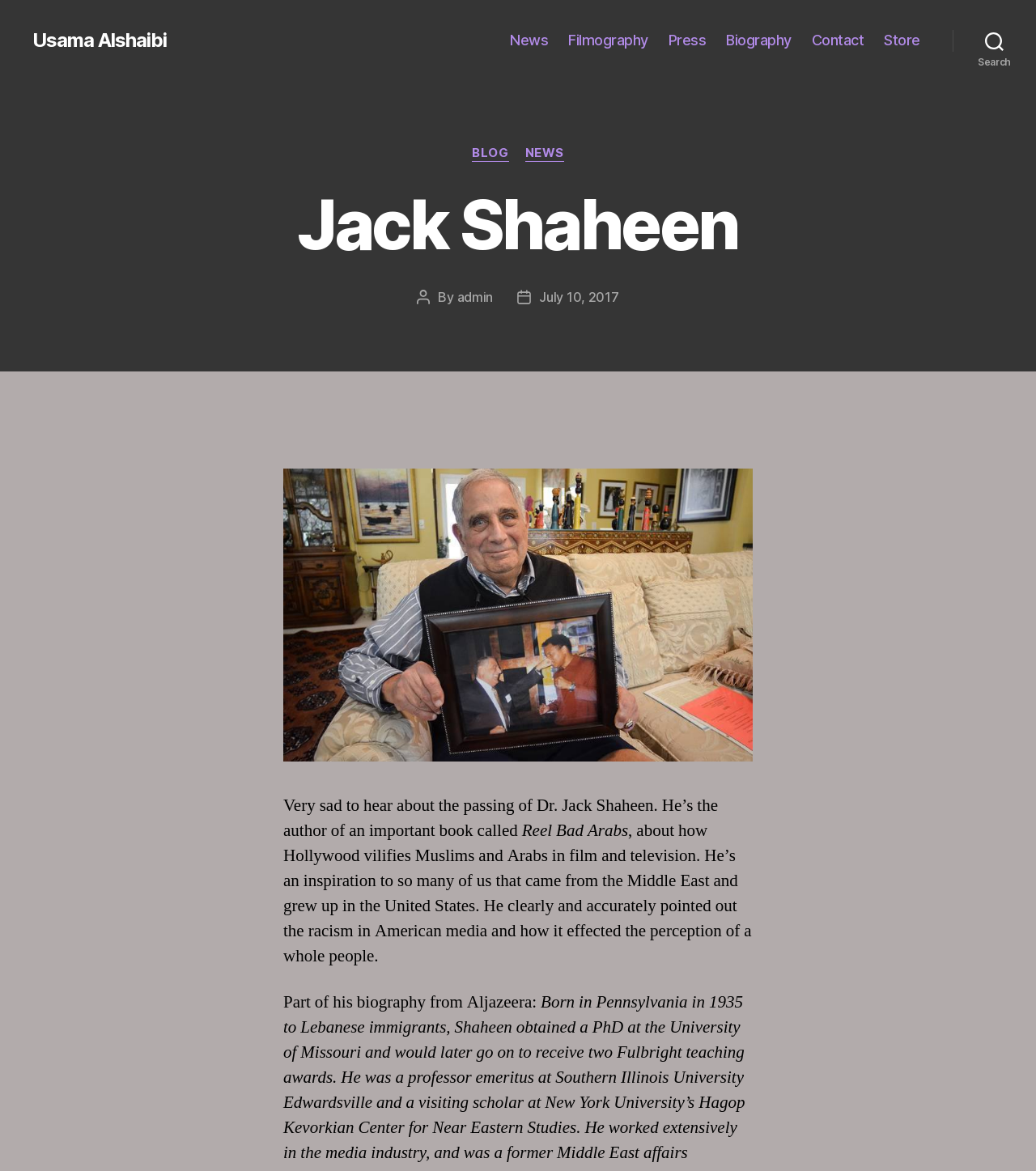Please find the bounding box coordinates of the element that needs to be clicked to perform the following instruction: "Read the biography of Jack Shaheen". The bounding box coordinates should be four float numbers between 0 and 1, represented as [left, top, right, bottom].

[0.701, 0.027, 0.764, 0.042]